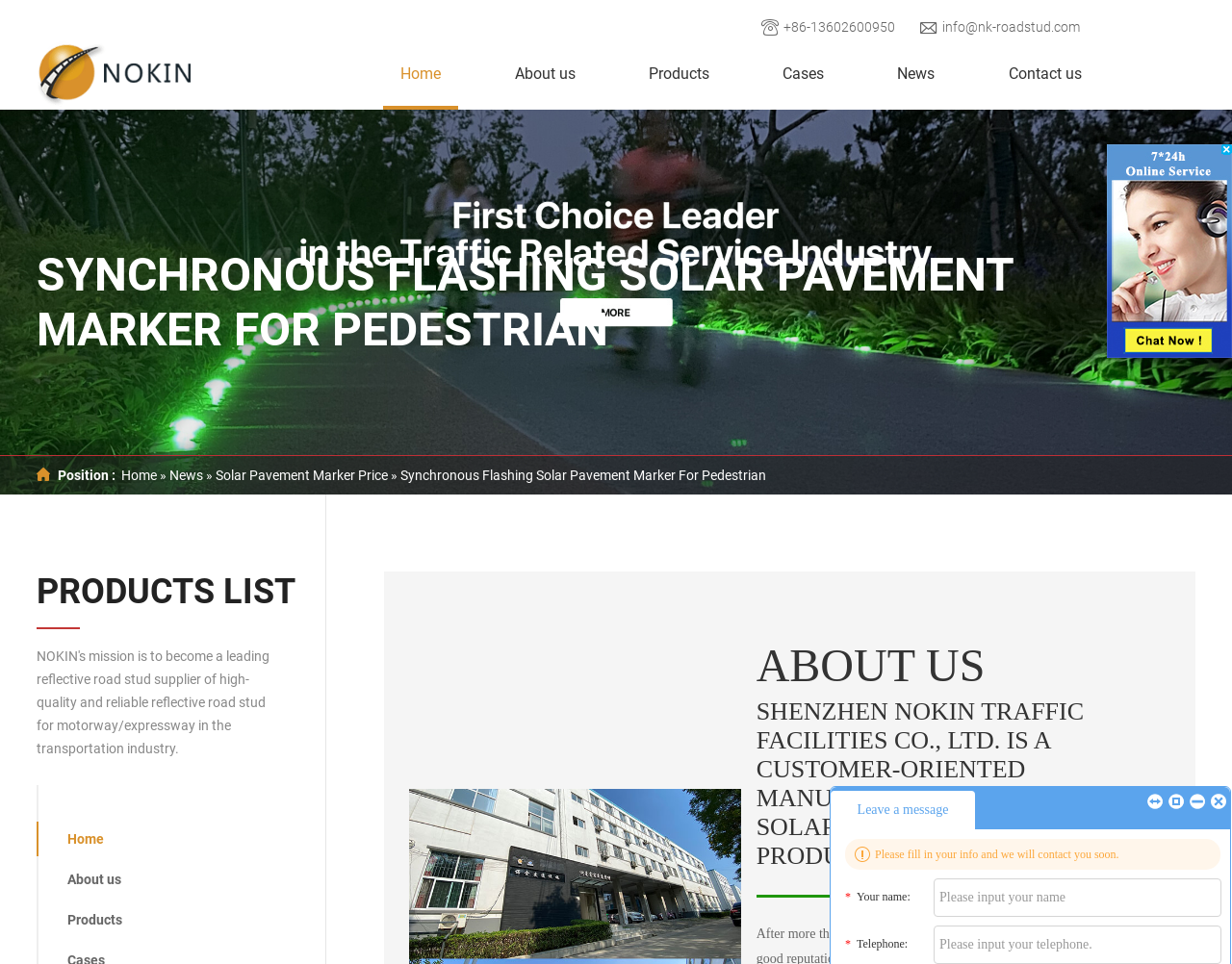Provide the bounding box coordinates of the HTML element described by the text: "title="Nokin Solar Road Studs"". The coordinates should be in the format [left, top, right, bottom] with values between 0 and 1.

[0.03, 0.043, 0.155, 0.111]